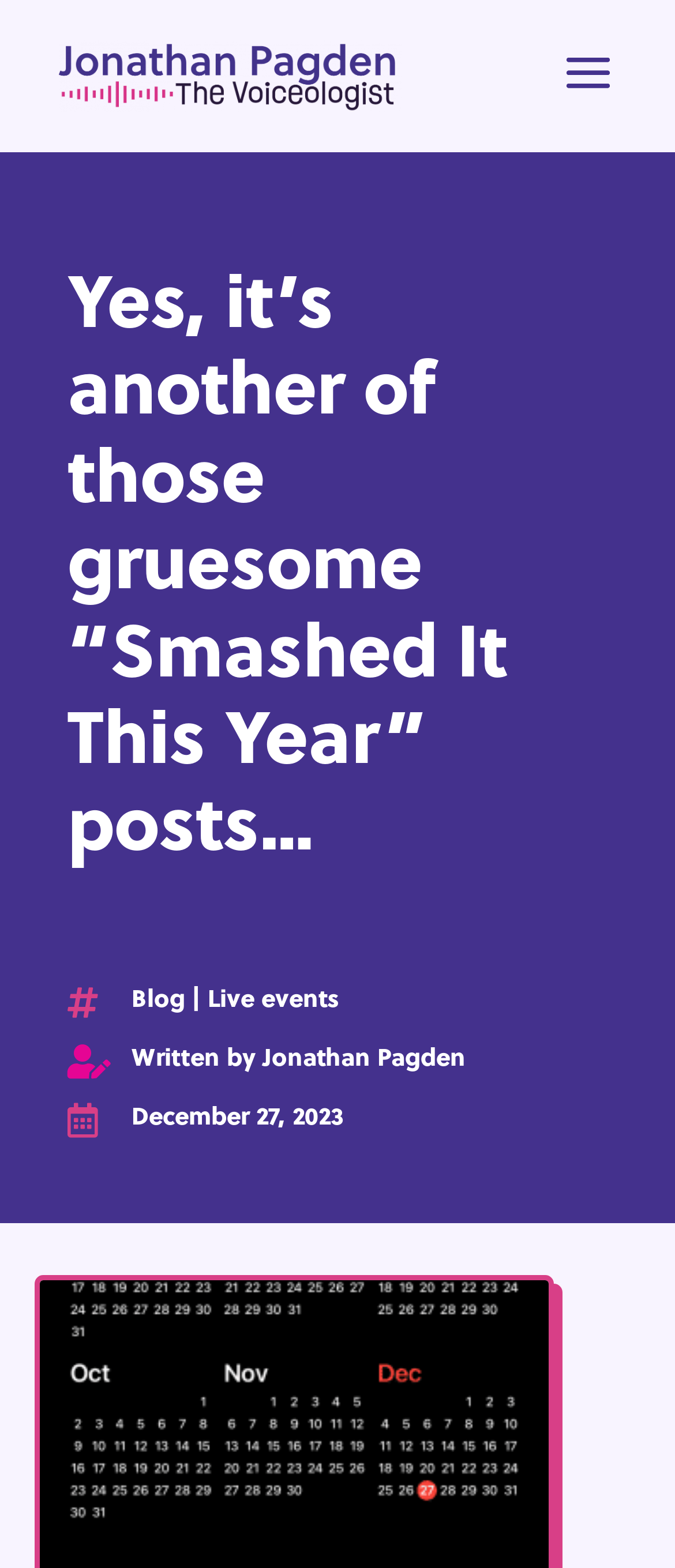Answer the question with a single word or phrase: 
What are the two categories listed below the author's name?

Blog, Live events